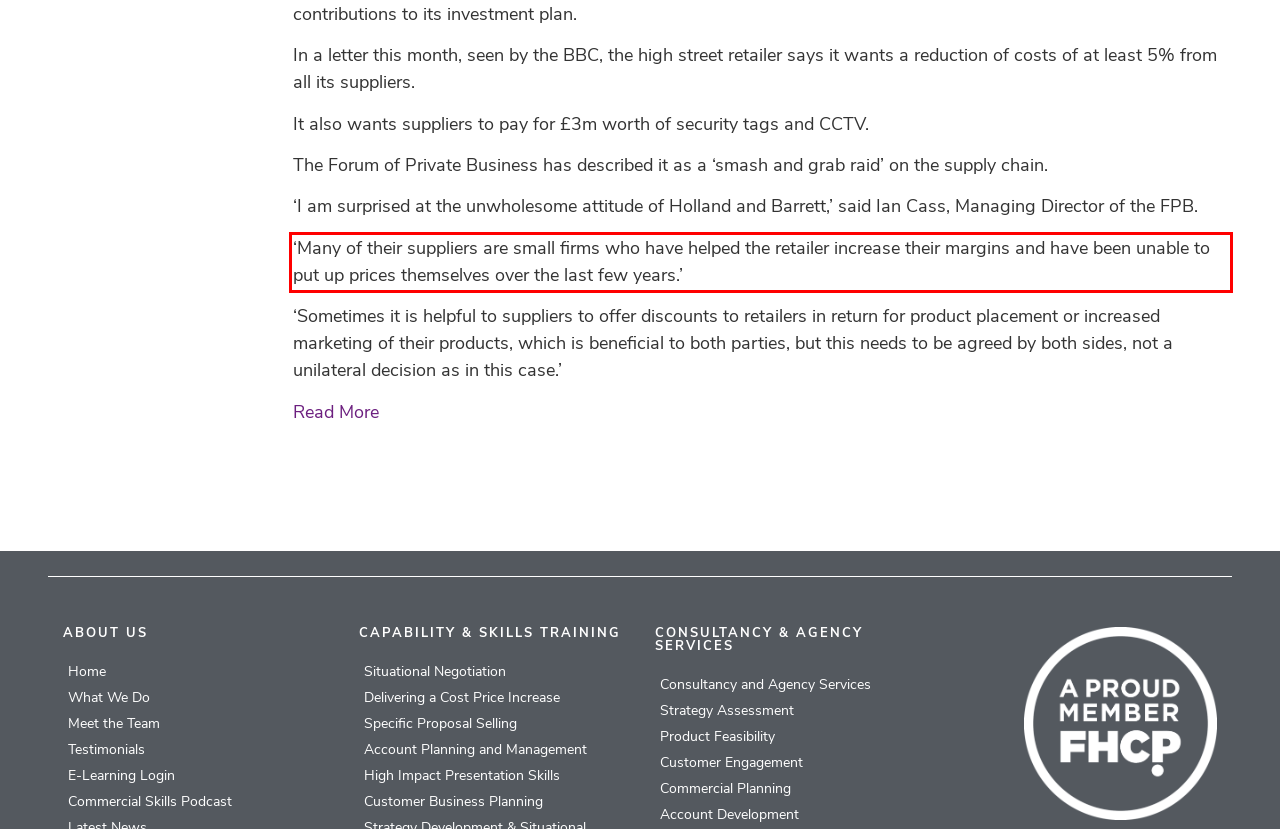By examining the provided screenshot of a webpage, recognize the text within the red bounding box and generate its text content.

‘Many of their suppliers are small firms who have helped the retailer increase their margins and have been unable to put up prices themselves over the last few years.’